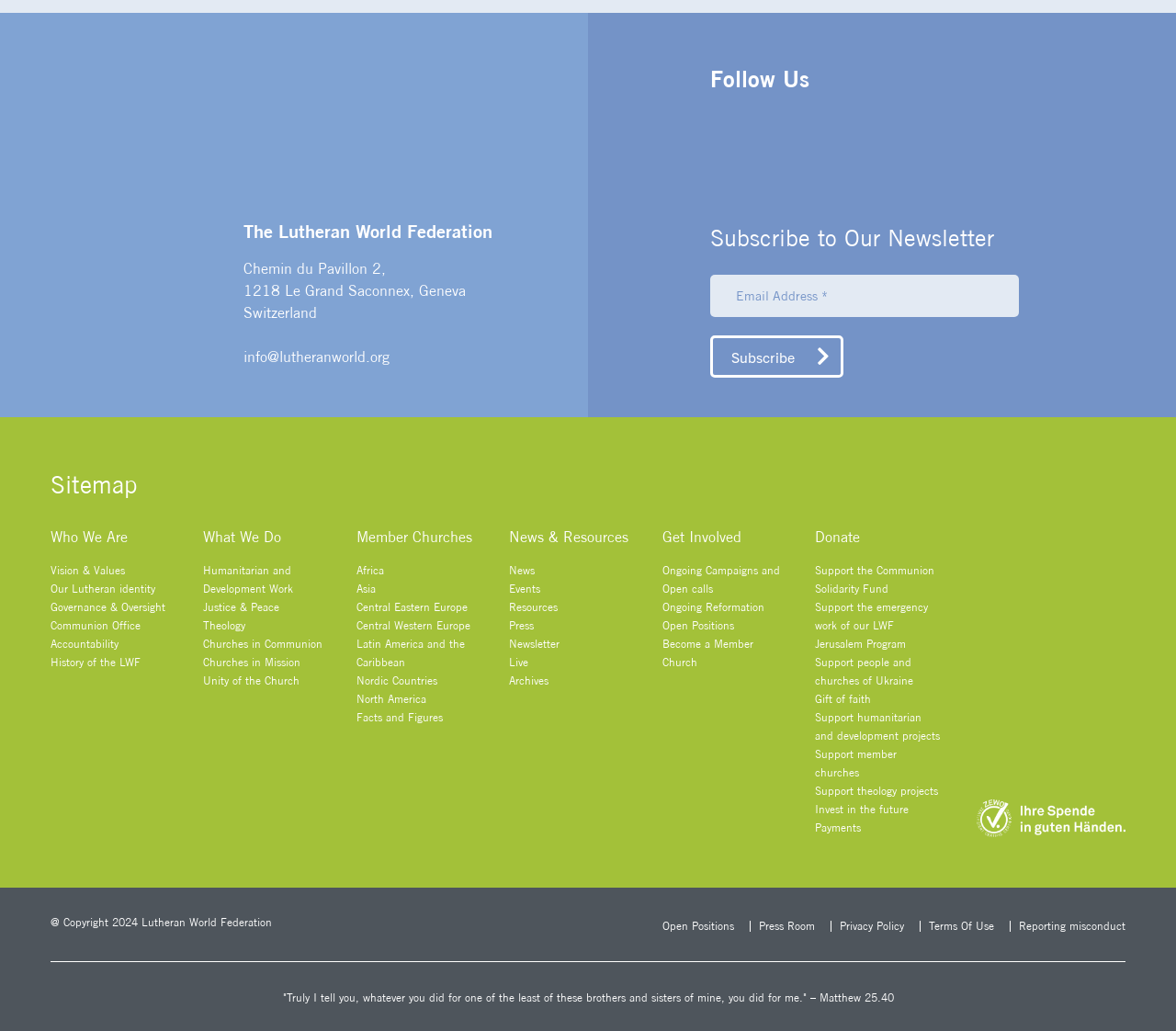Determine the bounding box for the UI element described here: "Open Positions".

[0.563, 0.891, 0.624, 0.905]